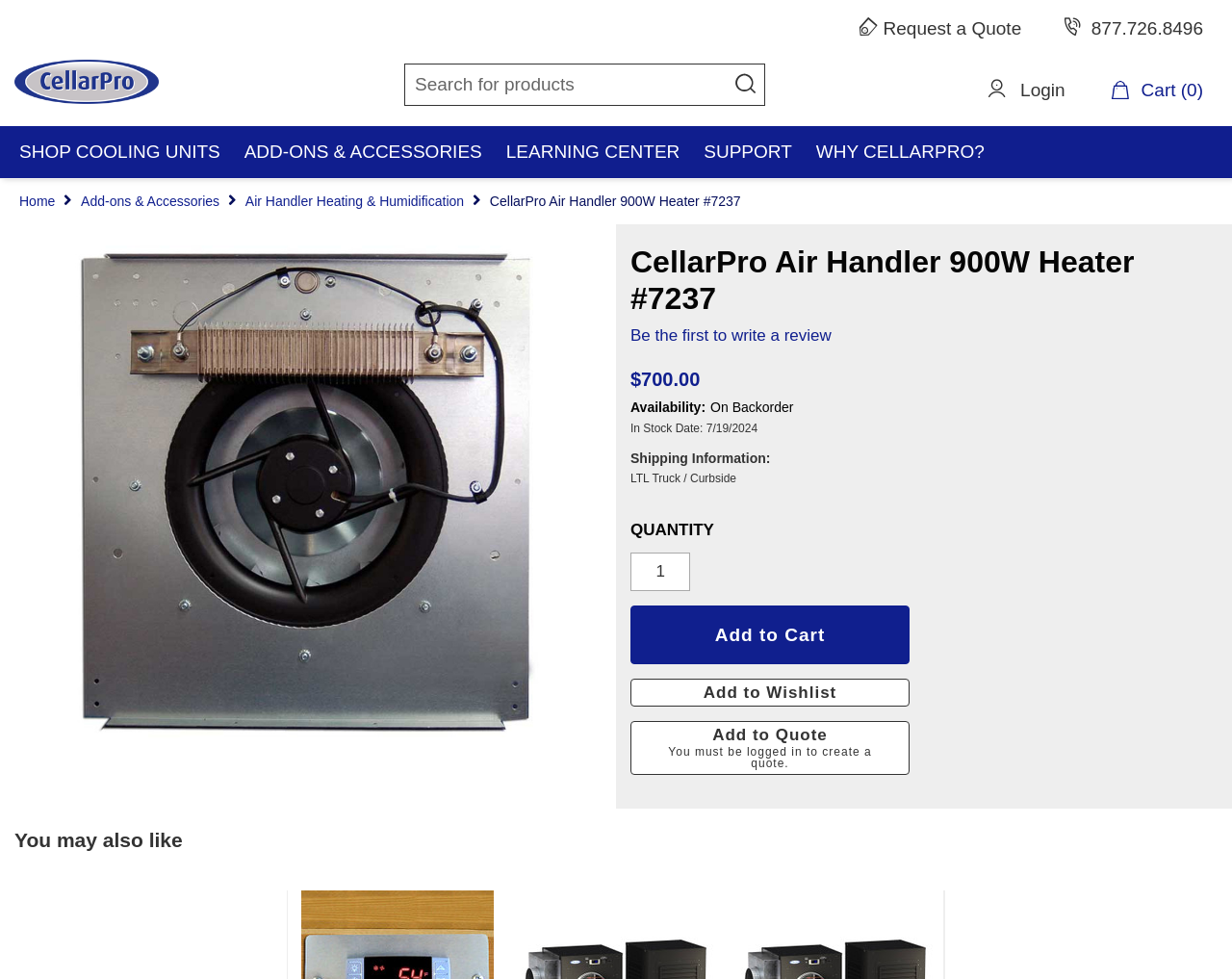Highlight the bounding box coordinates of the element that should be clicked to carry out the following instruction: "learn about bvr". The coordinates must be given as four float numbers ranging from 0 to 1, i.e., [left, top, right, bottom].

None